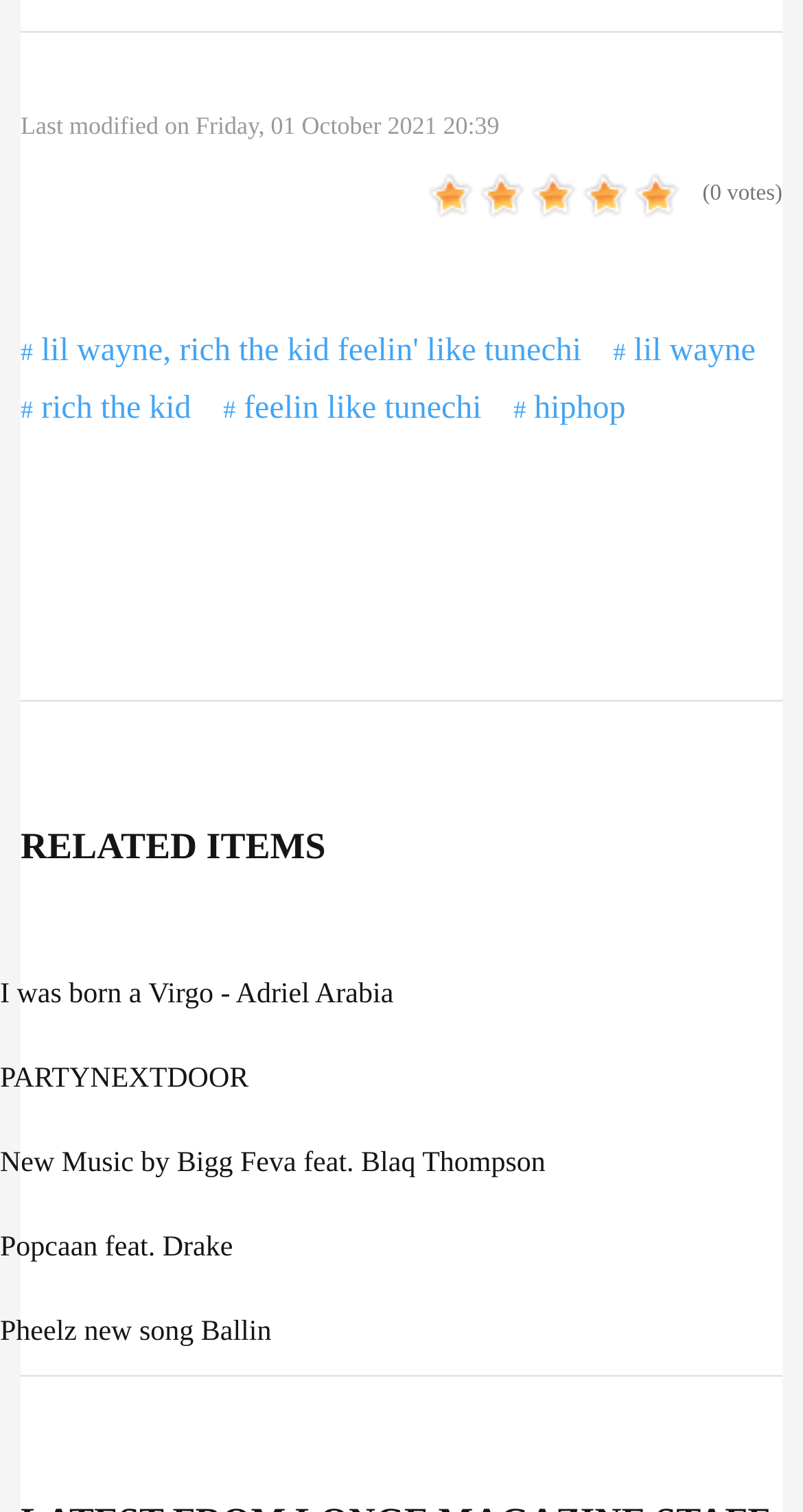Find the bounding box coordinates of the element to click in order to complete this instruction: "view the song 'feelin like tunechi'". The bounding box coordinates must be four float numbers between 0 and 1, denoted as [left, top, right, bottom].

[0.304, 0.258, 0.6, 0.281]